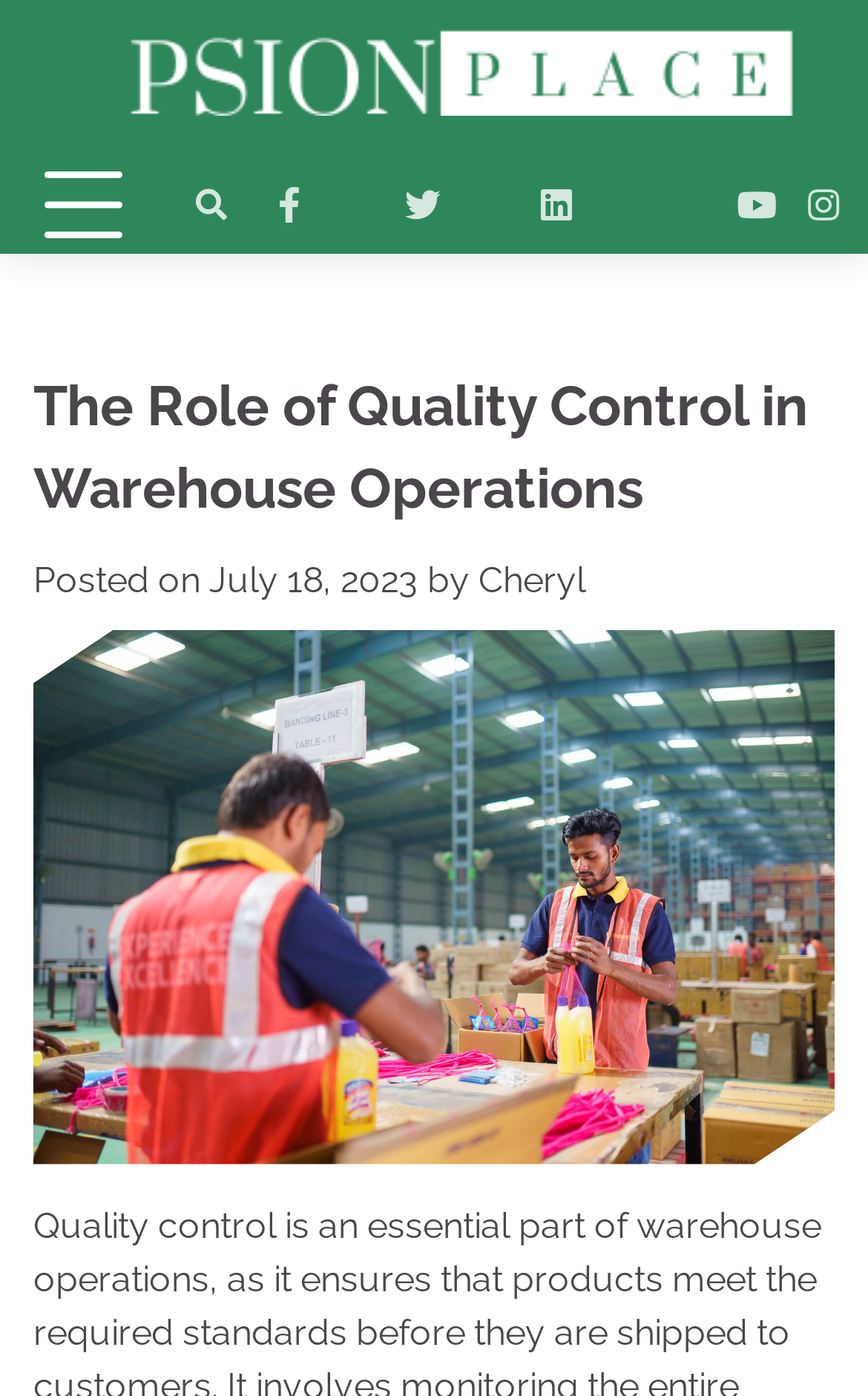What is the author of the post?
Please give a detailed and elaborate answer to the question based on the image.

I found the author of the post by looking at the text 'by' followed by a link with the author's name 'Cheryl'.